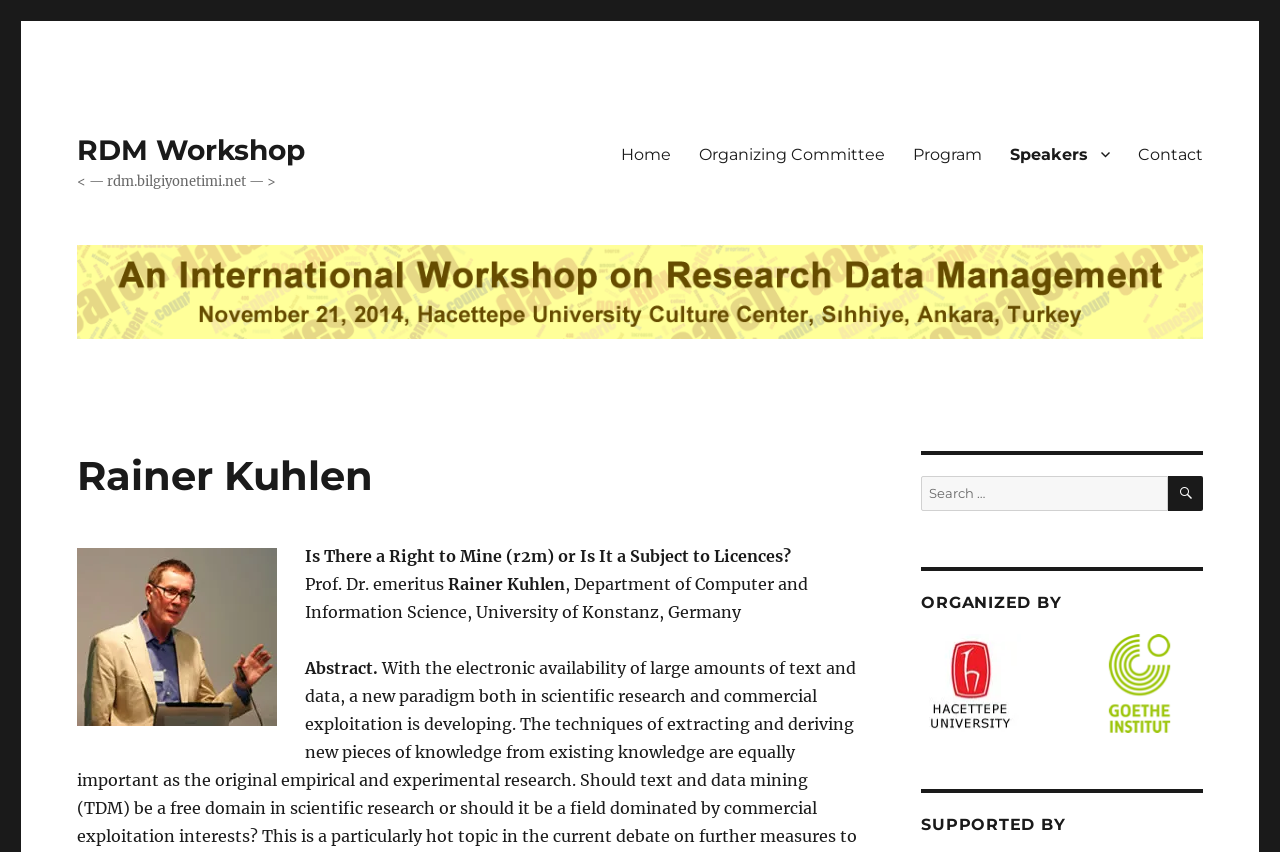What is the university of the professor?
Answer briefly with a single word or phrase based on the image.

University of Konstanz